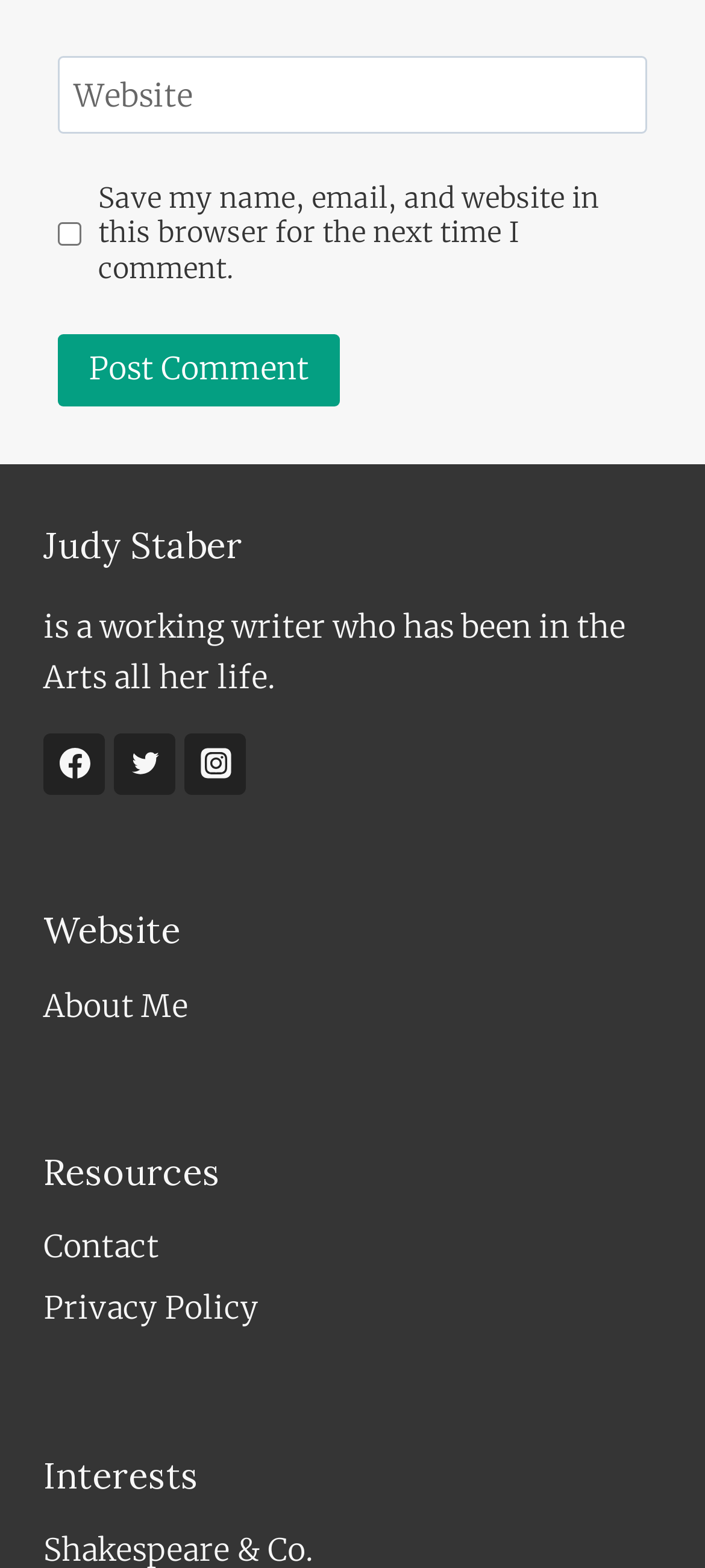Please locate the bounding box coordinates of the element's region that needs to be clicked to follow the instruction: "go to main menu". The bounding box coordinates should be provided as four float numbers between 0 and 1, i.e., [left, top, right, bottom].

None